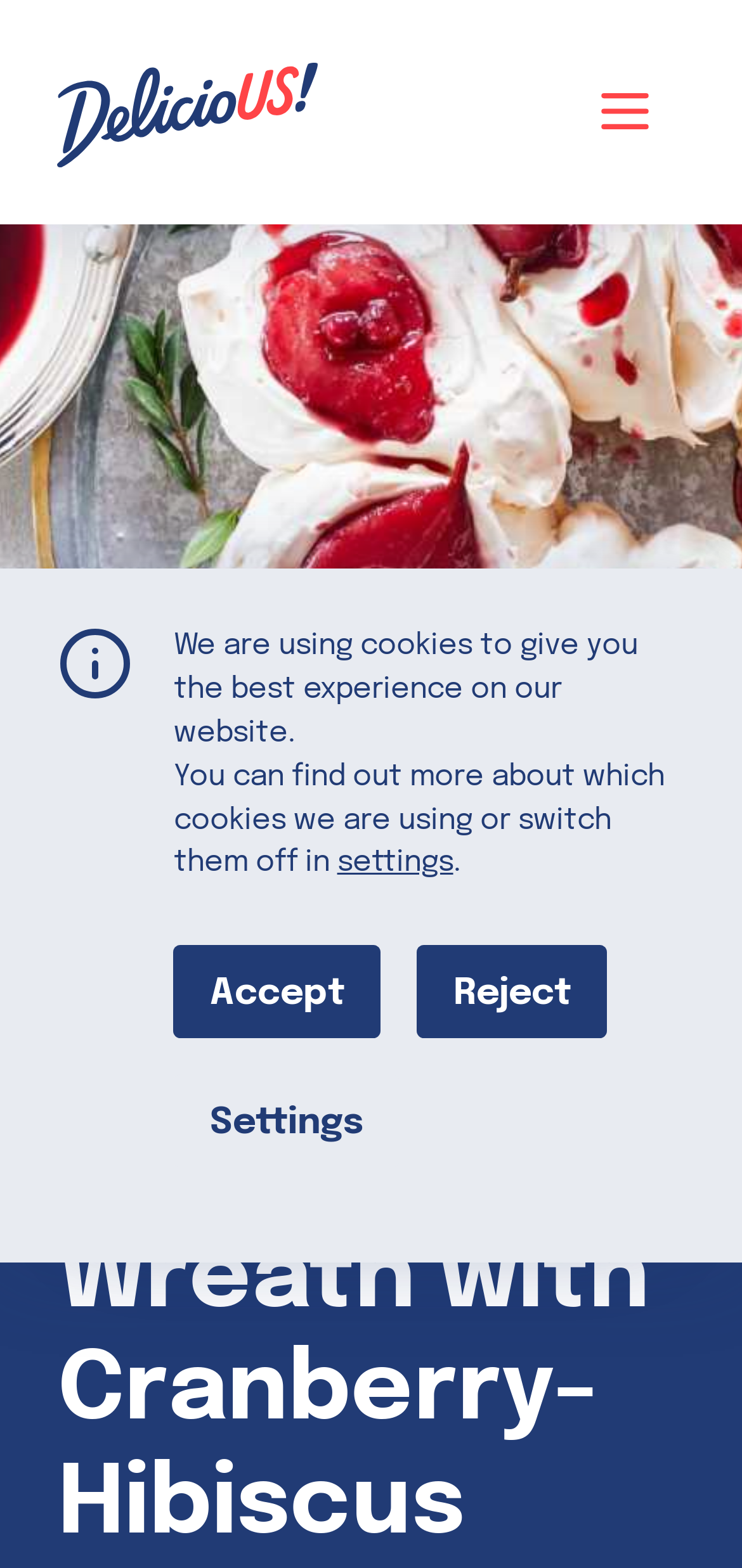Please identify the primary heading on the webpage and return its text.

Pavlova Wreath with Cranberry-Hibiscus Poached Pears